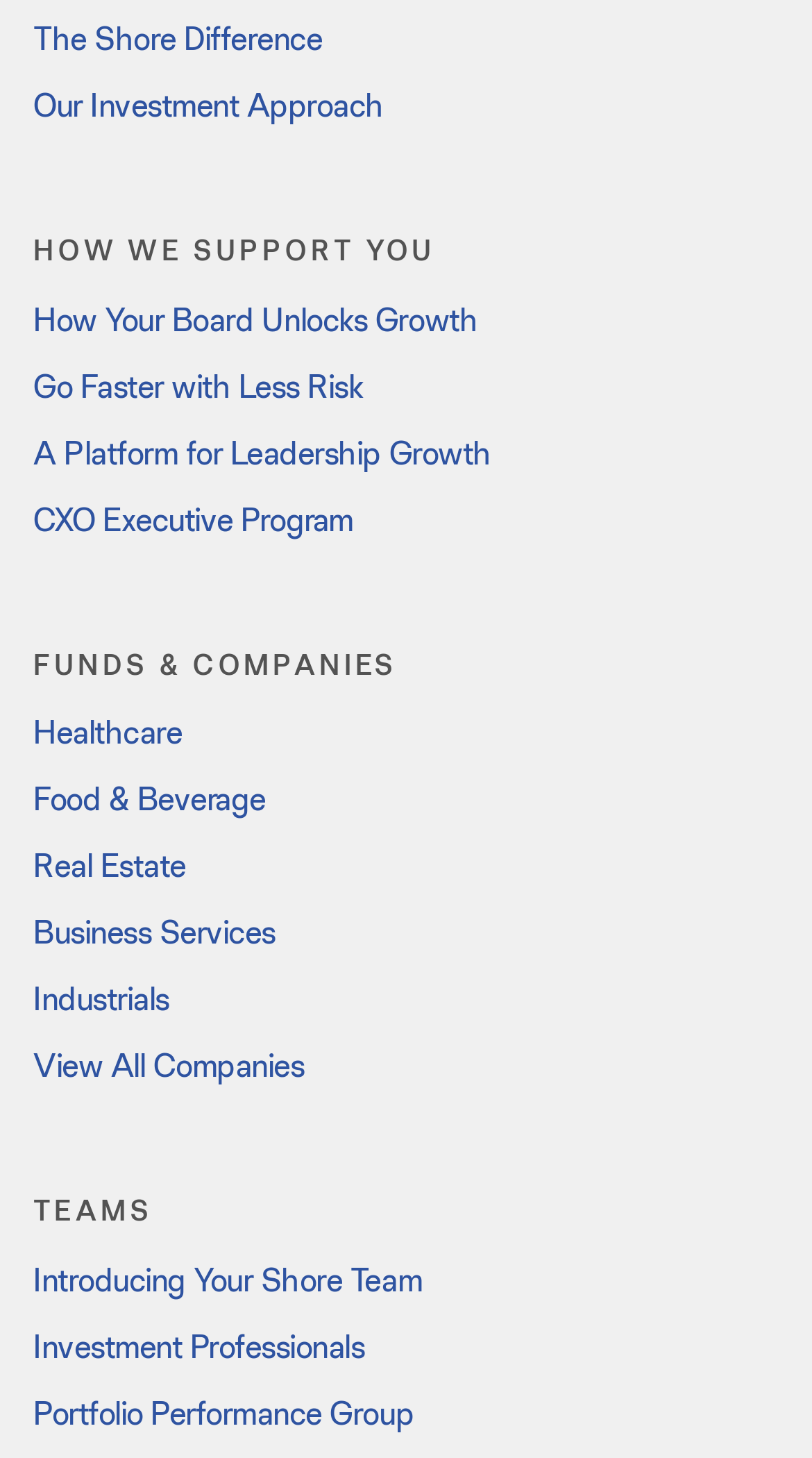Determine the bounding box coordinates of the element's region needed to click to follow the instruction: "Learn about The Shore Difference". Provide these coordinates as four float numbers between 0 and 1, formatted as [left, top, right, bottom].

[0.041, 0.009, 0.397, 0.044]